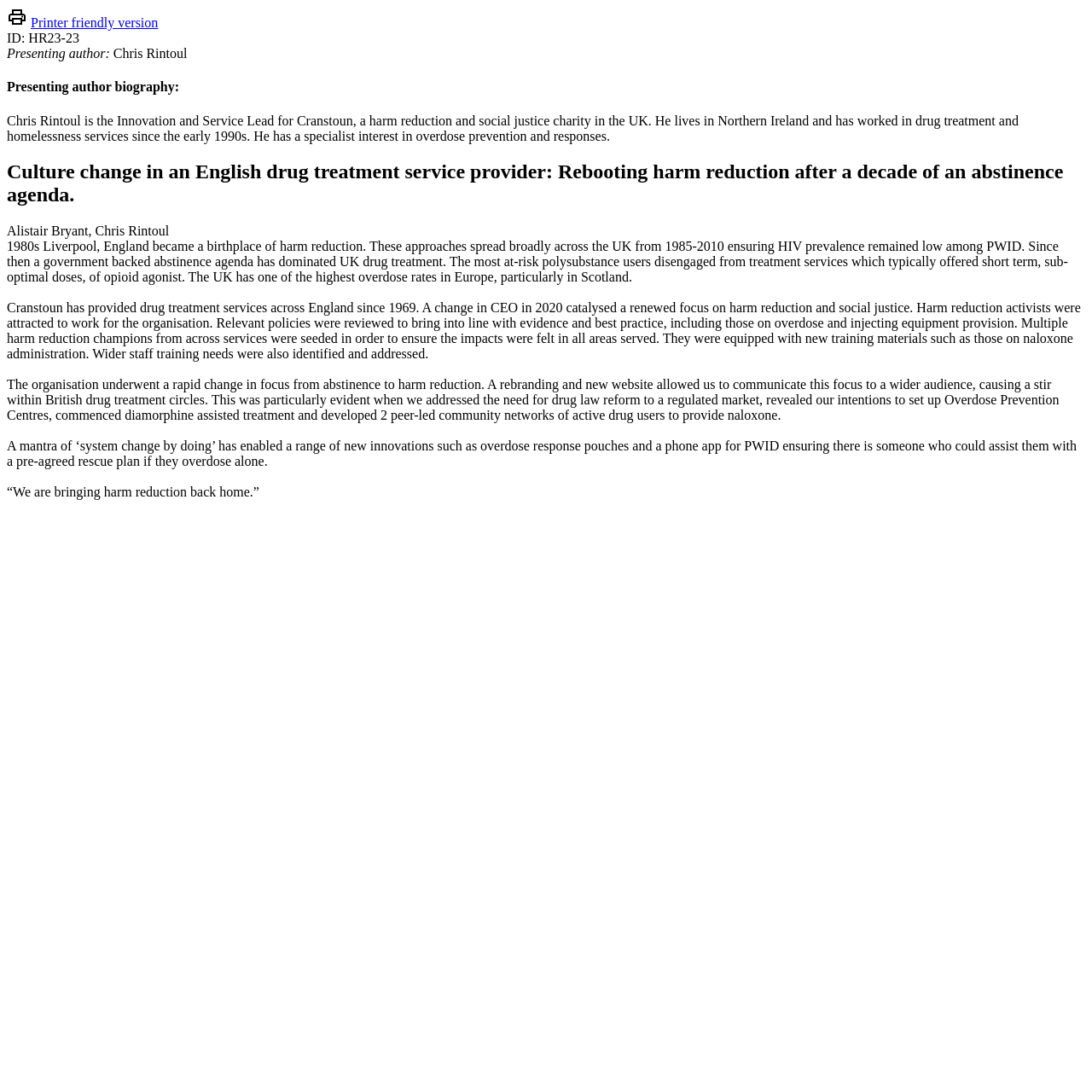Locate the bounding box of the UI element defined by this description: "Printer friendly version". The coordinates should be given as four float numbers between 0 and 1, formatted as [left, top, right, bottom].

[0.028, 0.014, 0.145, 0.027]